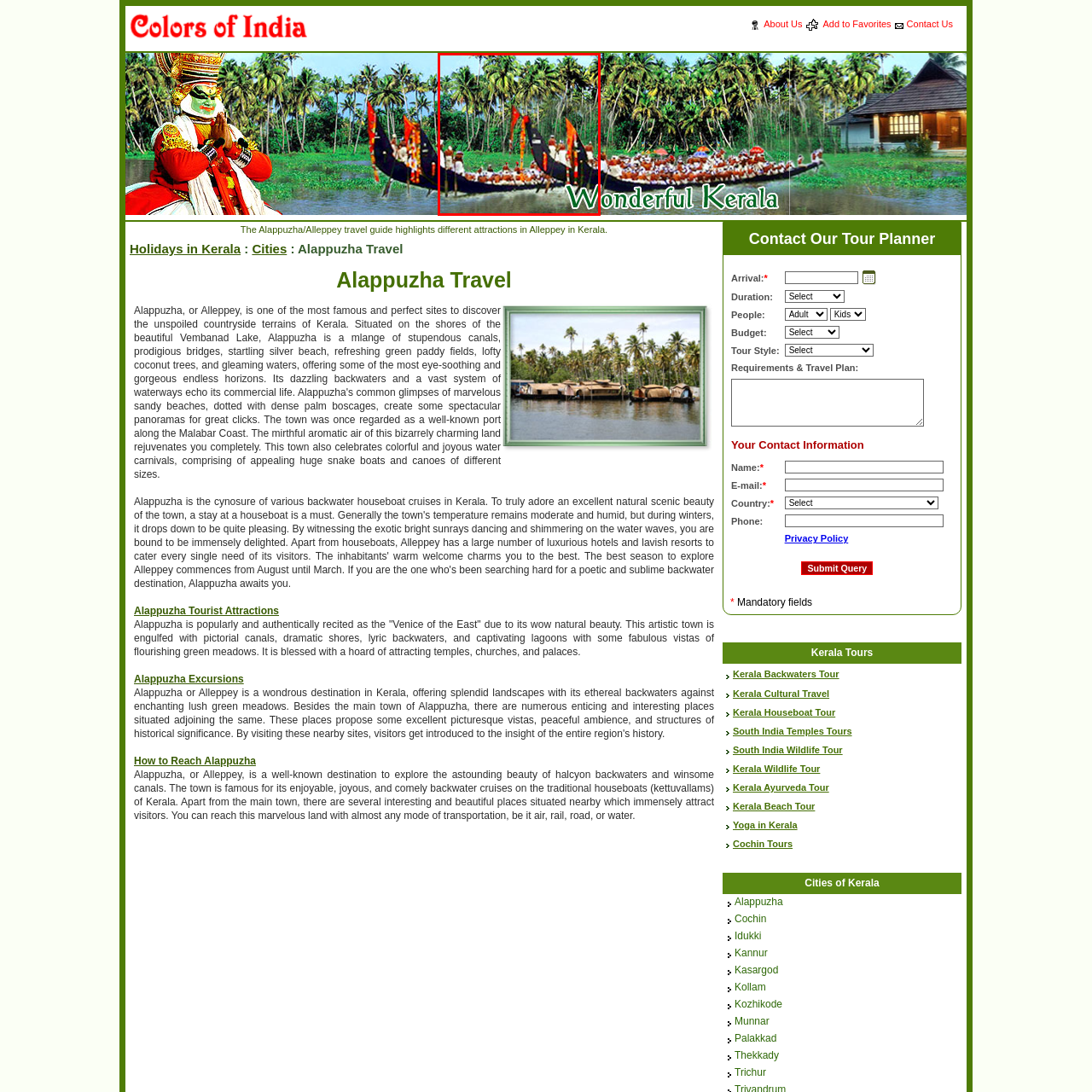What is the location of the scene?
Carefully examine the image within the red bounding box and provide a detailed answer to the question.

The caption states that the image captures a scene from the 'lush backwaters of Alappuzha', which is a location in Kerala, India.